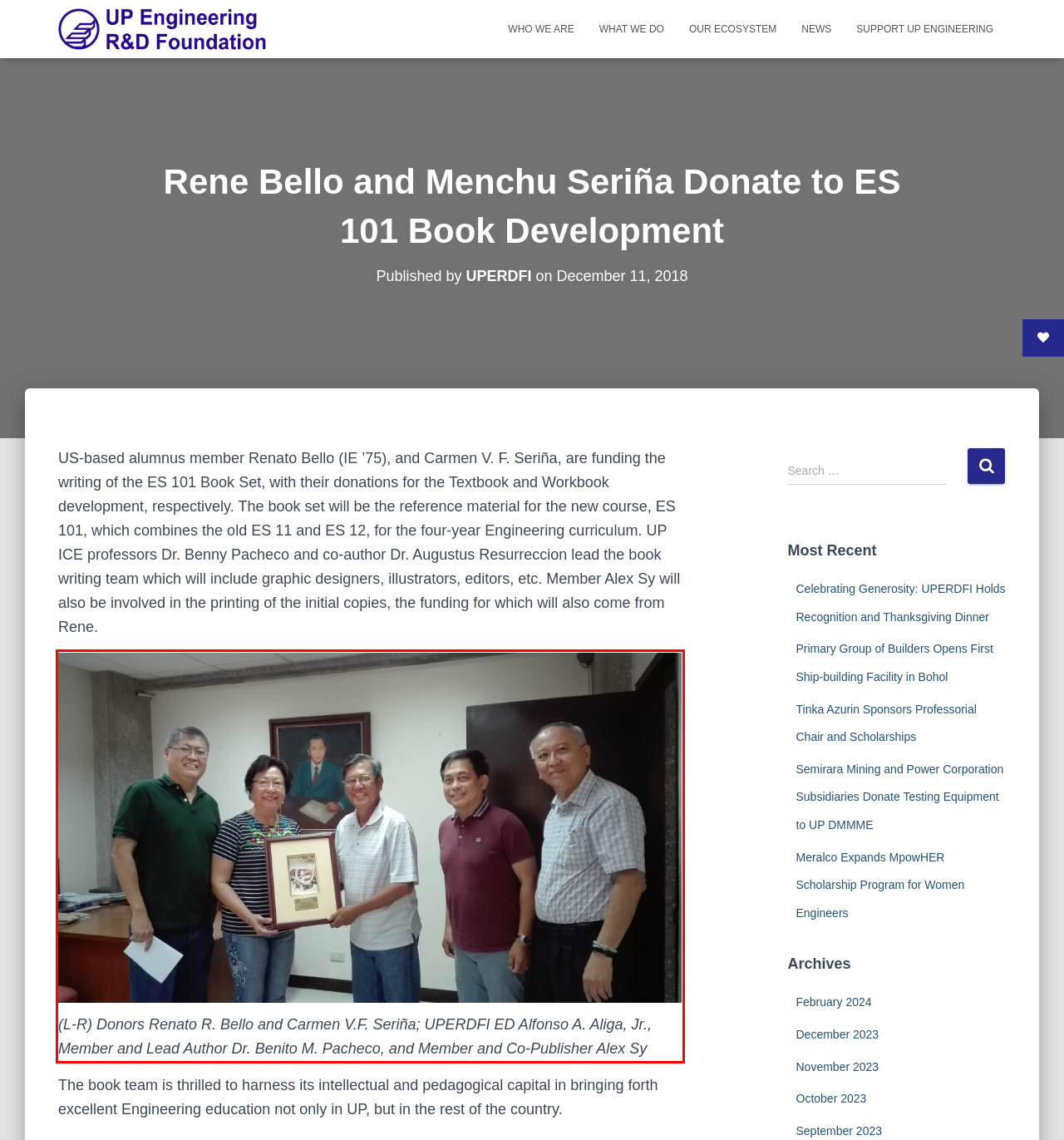By examining the provided screenshot of a webpage, recognize the text within the red bounding box and generate its text content.

(L-R) Donors Renato R. Bello and Carmen V.F. Seriña; UPERDFI ED Alfonso A. Aliga, Jr., Member and Lead Author Dr. Benito M. Pacheco, and Member and Co-Publisher Alex Sy